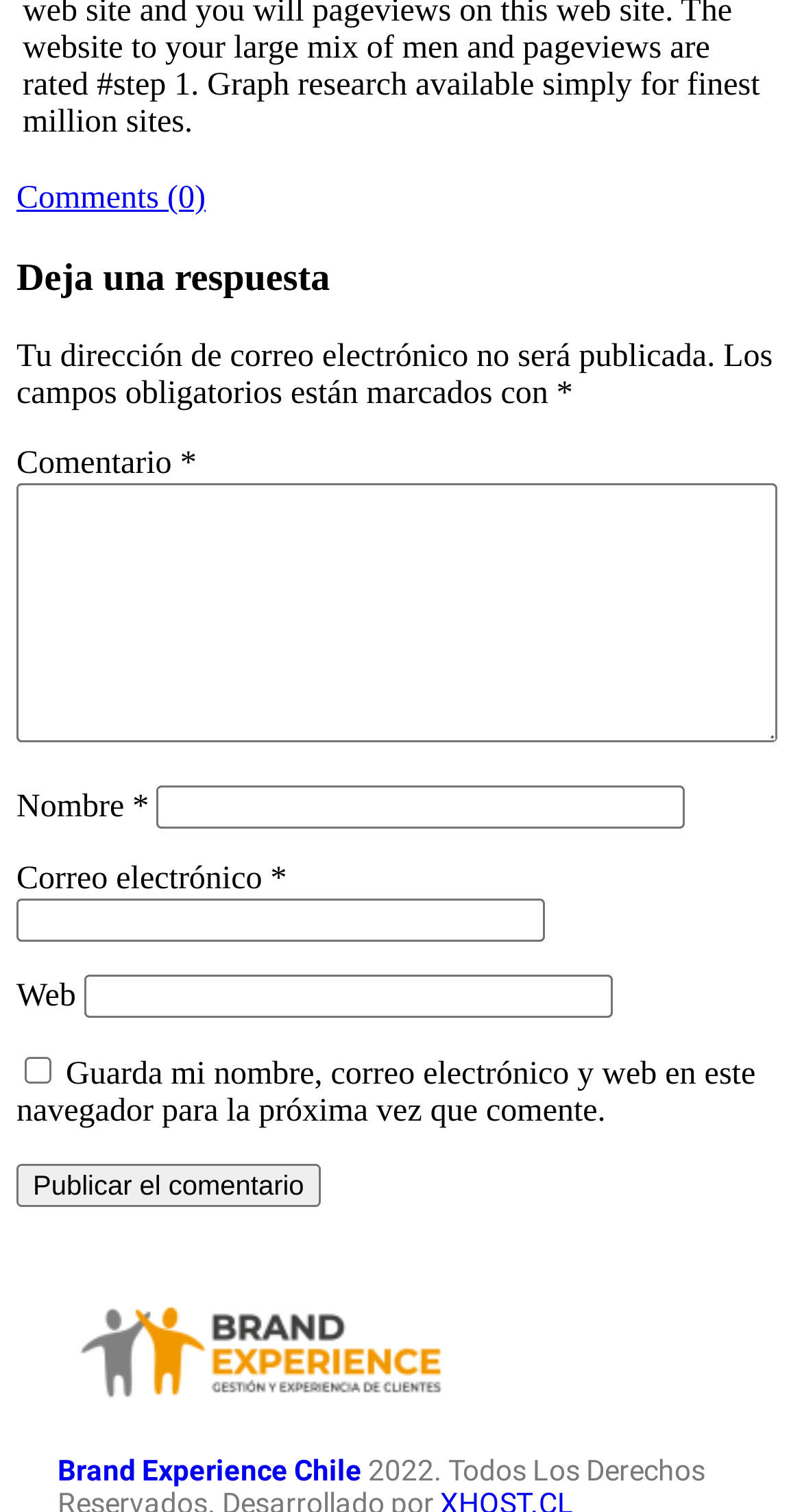How many links are on the page?
Observe the image and answer the question with a one-word or short phrase response.

2